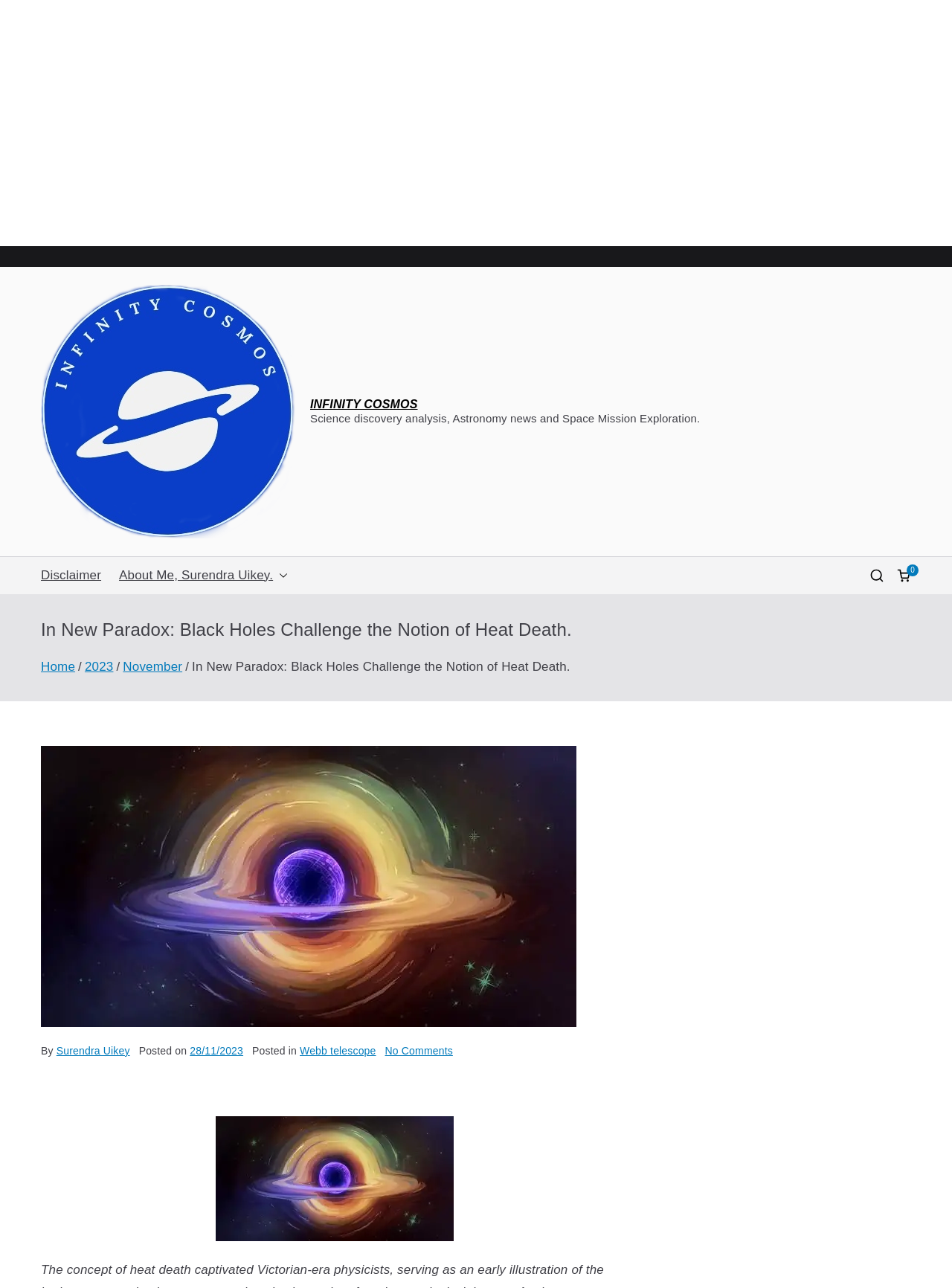How many comments are there on the article?
Using the image provided, answer with just one word or phrase.

No Comments